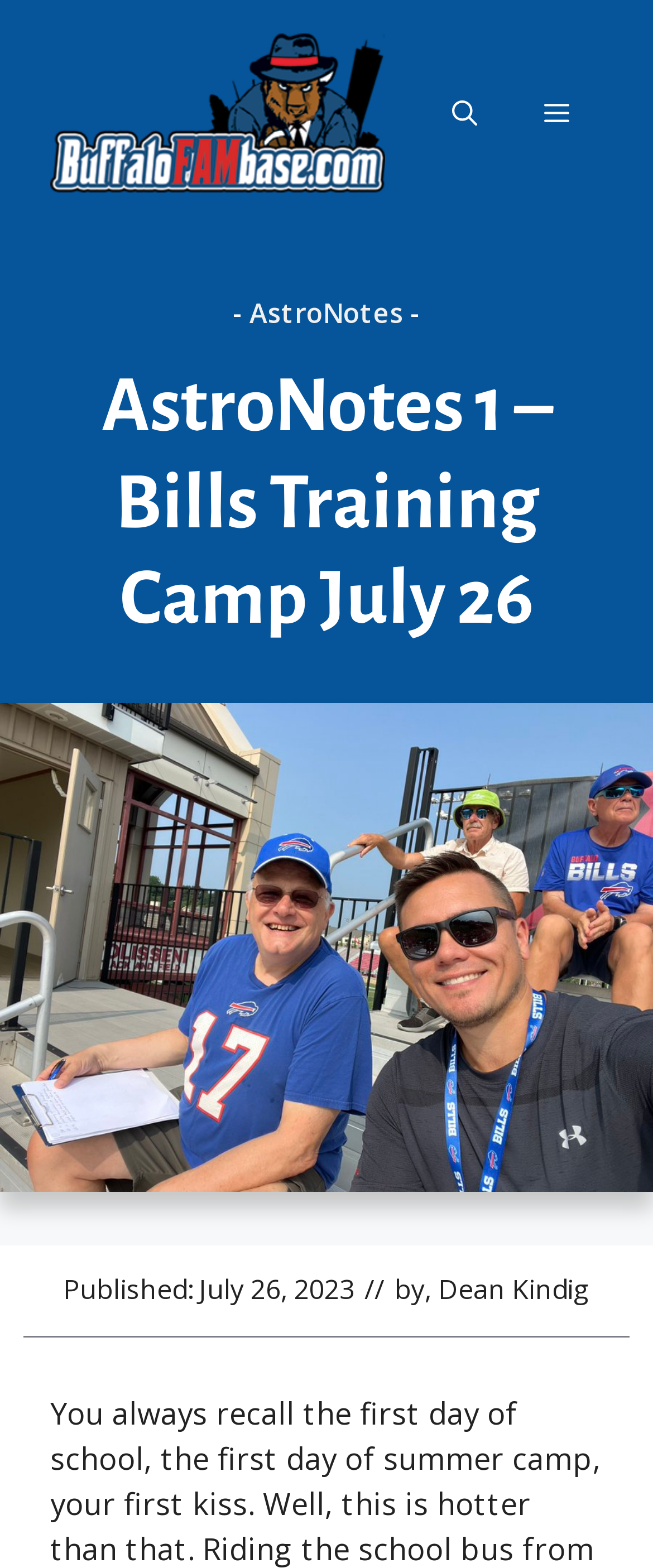Locate the UI element described as follows: "AstroNotes". Return the bounding box coordinates as four float numbers between 0 and 1 in the order [left, top, right, bottom].

[0.382, 0.188, 0.618, 0.211]